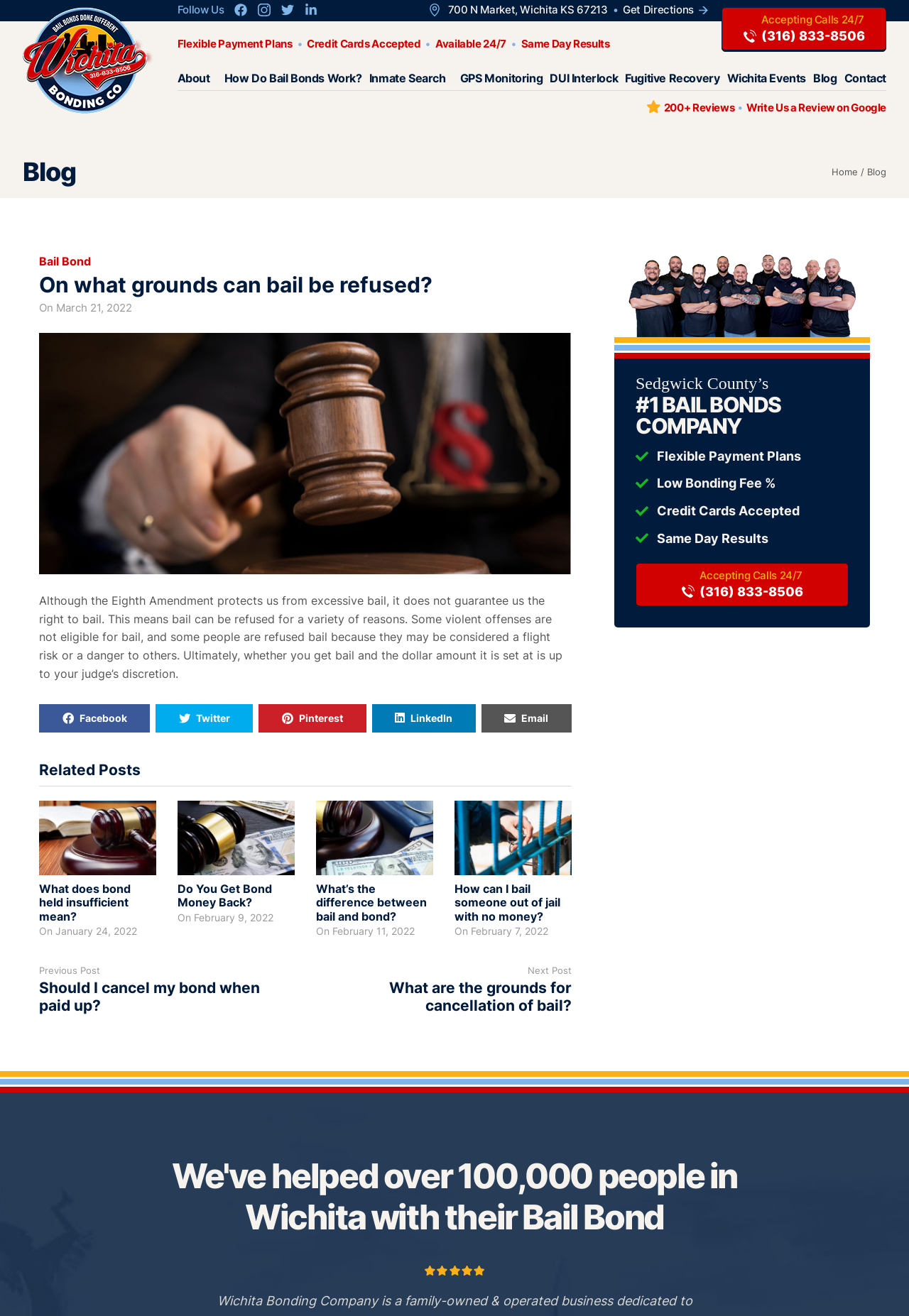Provide the bounding box coordinates of the section that needs to be clicked to accomplish the following instruction: "Click the 'LinkedIn' link."

None